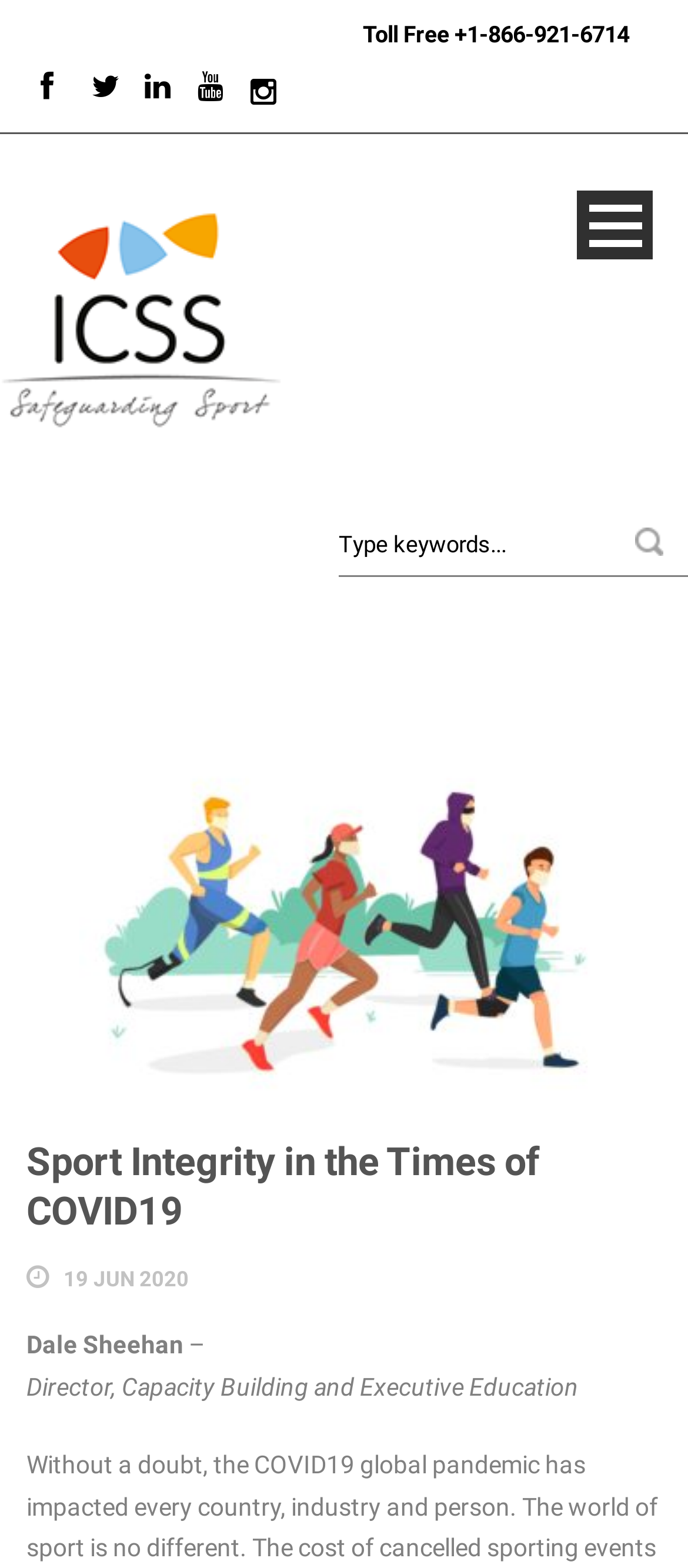Please find the bounding box coordinates of the element that must be clicked to perform the given instruction: "Subscribe to get monthly specials by email". The coordinates should be four float numbers from 0 to 1, i.e., [left, top, right, bottom].

None